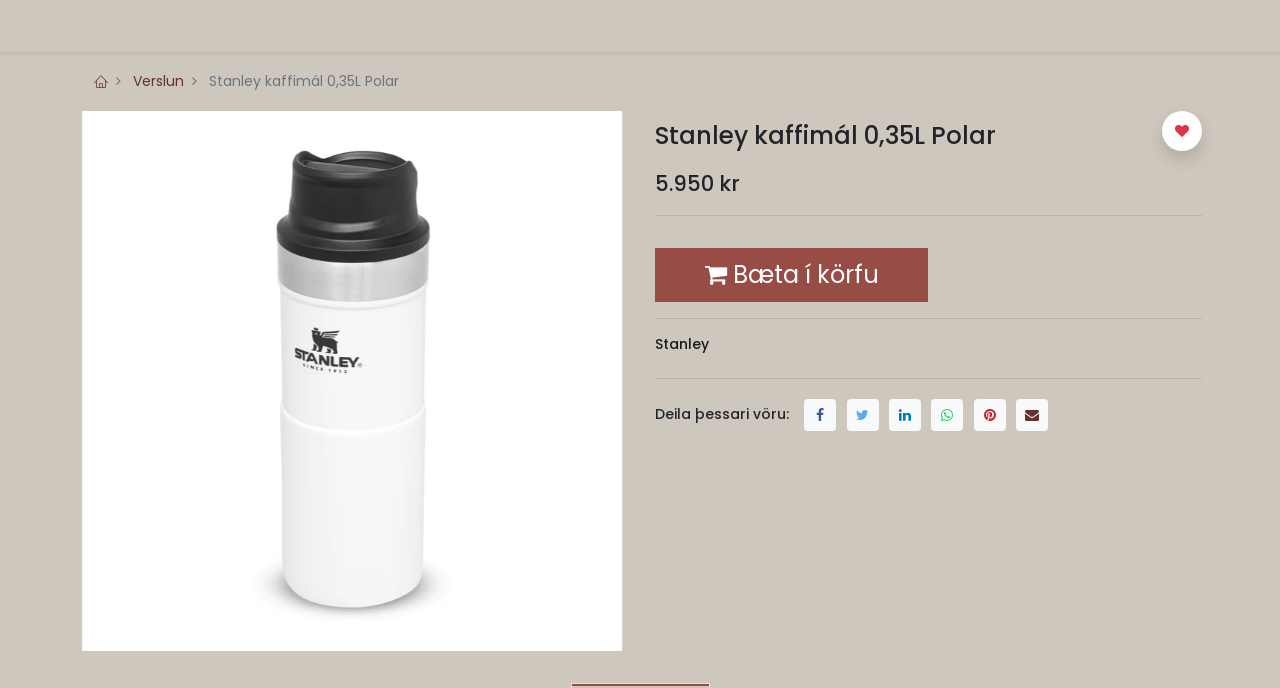Predict the bounding box for the UI component with the following description: "ORG".

[0.061, 0.012, 0.098, 0.063]